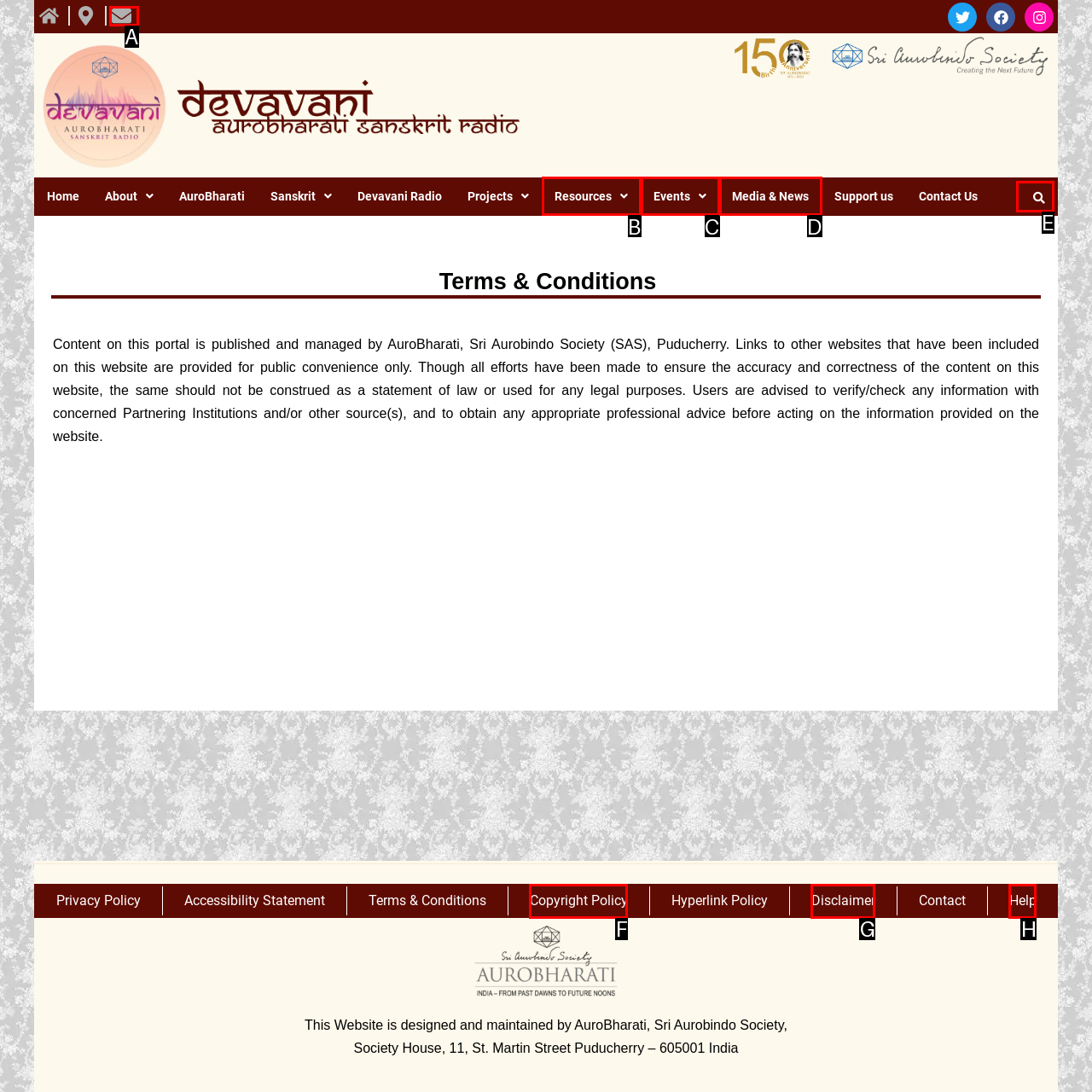Tell me which one HTML element I should click to complete the following task: Search
Answer with the option's letter from the given choices directly.

E